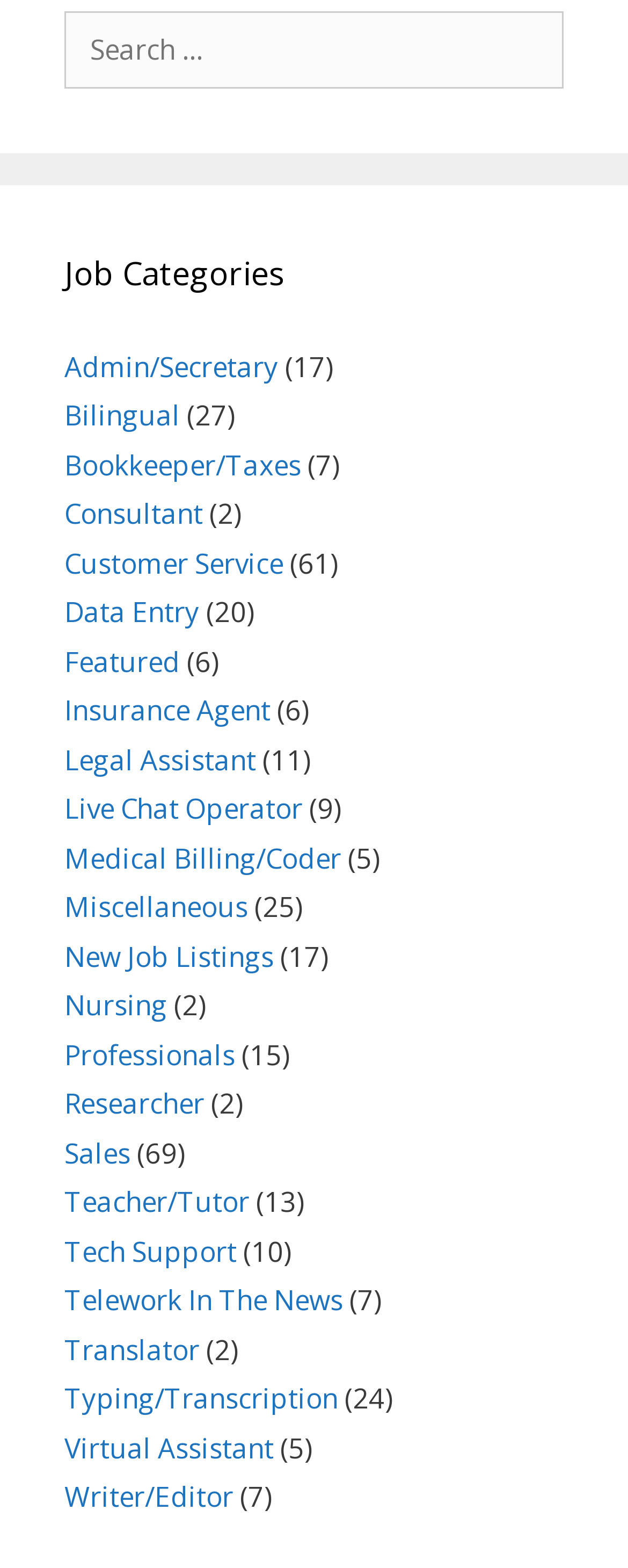What is the purpose of the search box?
Based on the image, give a concise answer in the form of a single word or short phrase.

Search for jobs